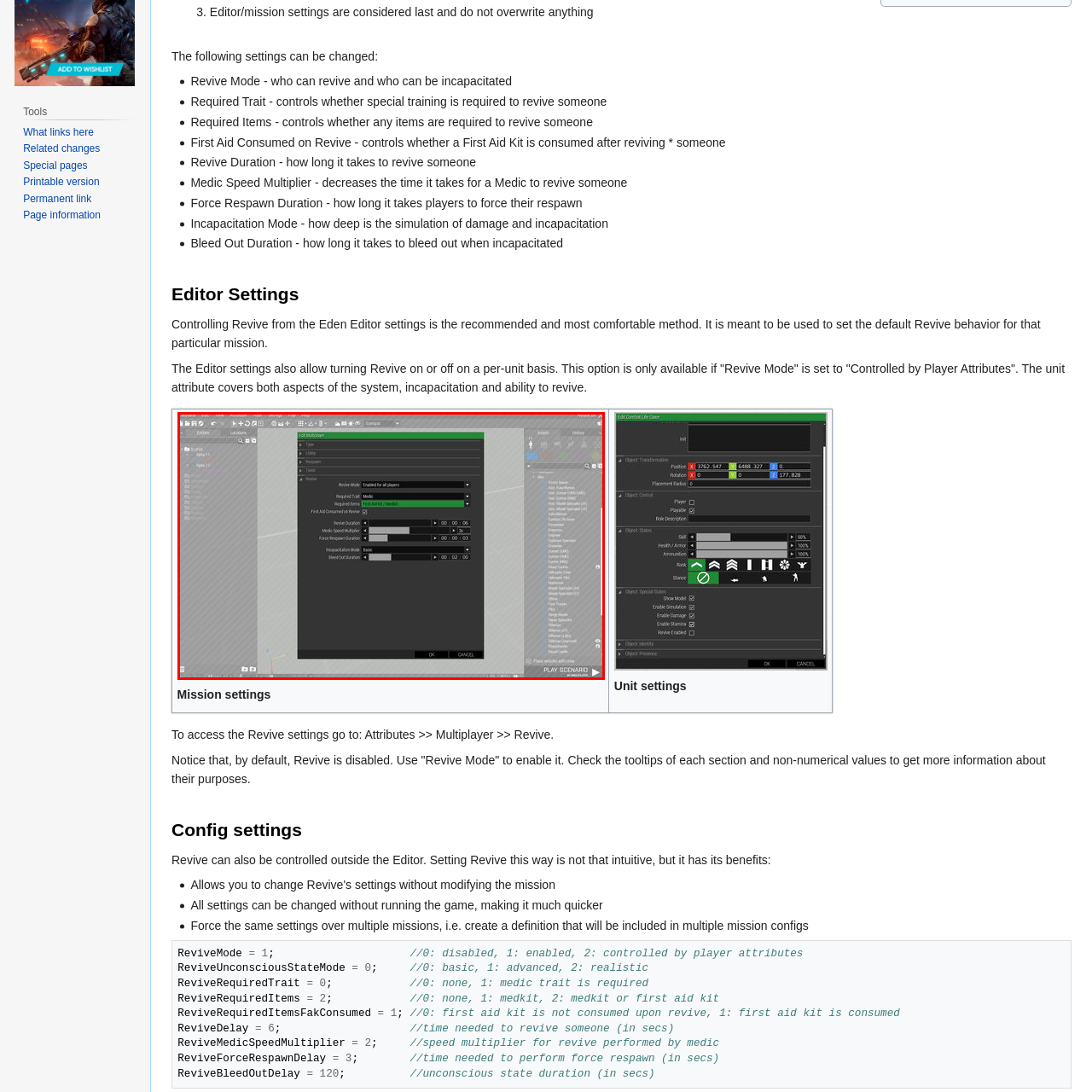What is the purpose of the 'First Aid Consumed on Revive' slider?
Consider the details within the red bounding box and provide a thorough answer to the question.

The slider adjacent to 'First Aid Consumed on Revive' allows users to toggle whether a first aid item is used when a player is revived, providing control over gameplay mechanics.